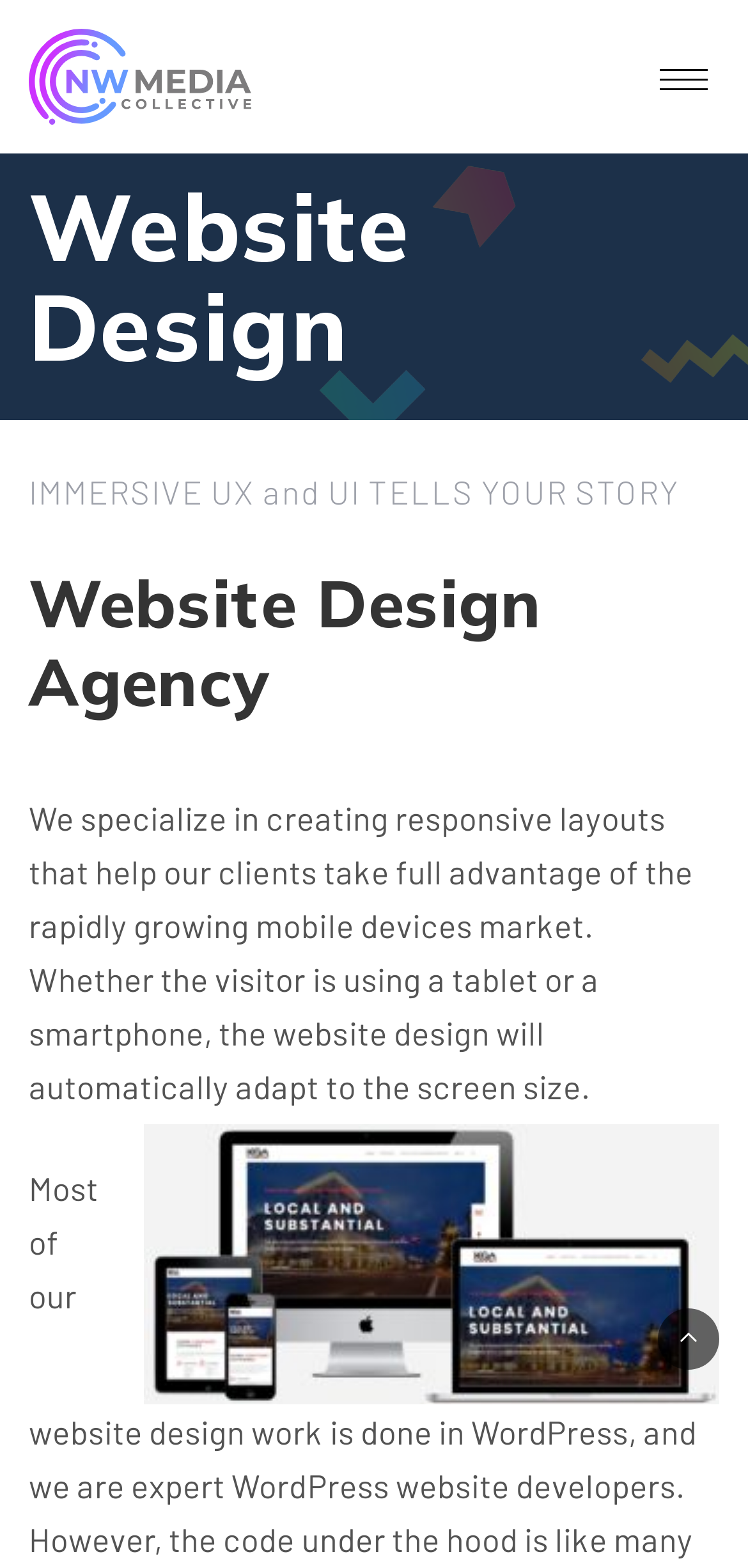Where is the agency located?
Please answer using one word or phrase, based on the screenshot.

Vancouver, WA